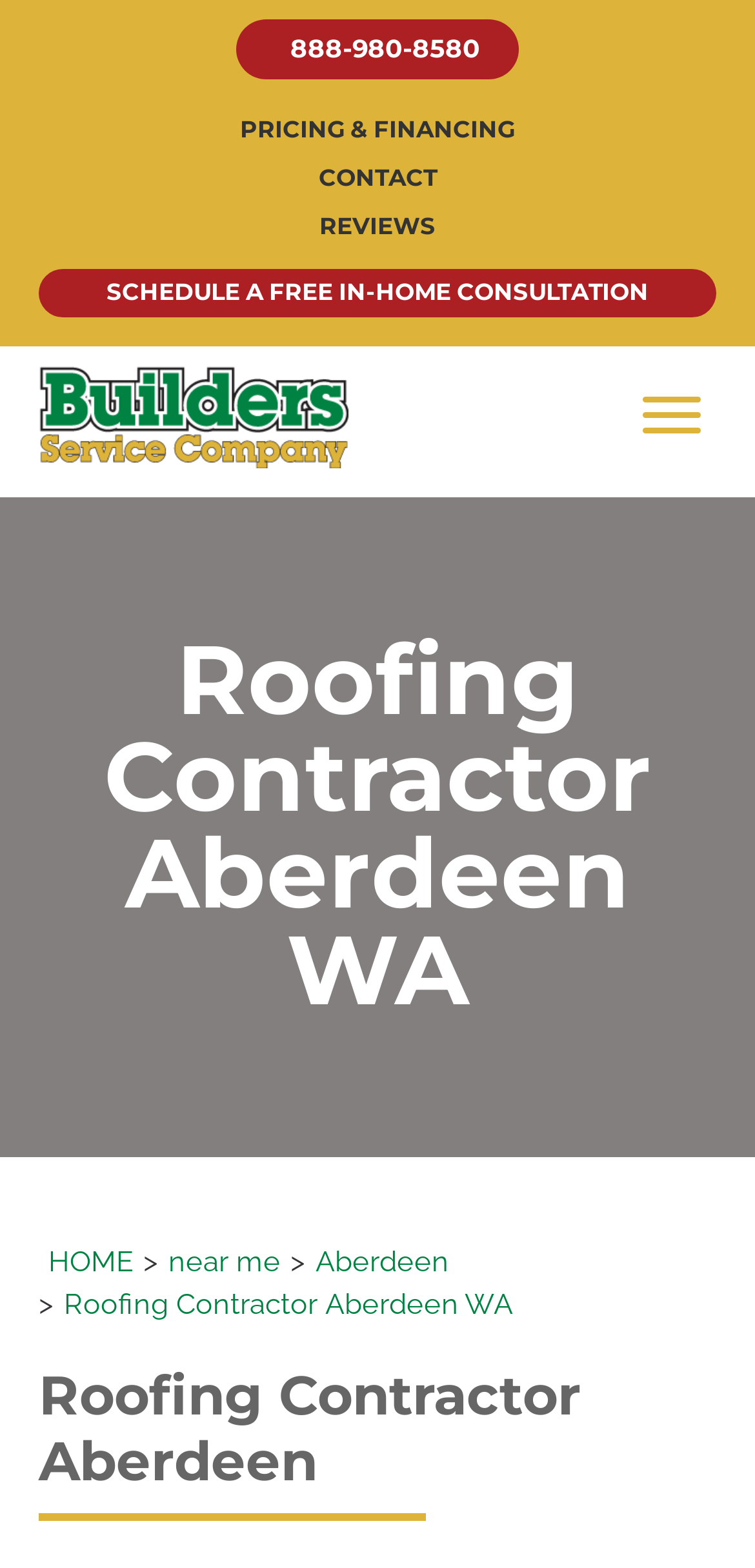Look at the image and give a detailed response to the following question: How many navigation links are in the upper header menu?

I counted the number of link elements under the navigation element with the description 'Upper Header Menu', which are 'PRICING & FINANCING', 'CONTACT', 'REVIEWS', and 'SCHEDULE A FREE IN-HOME CONSULTATION'.